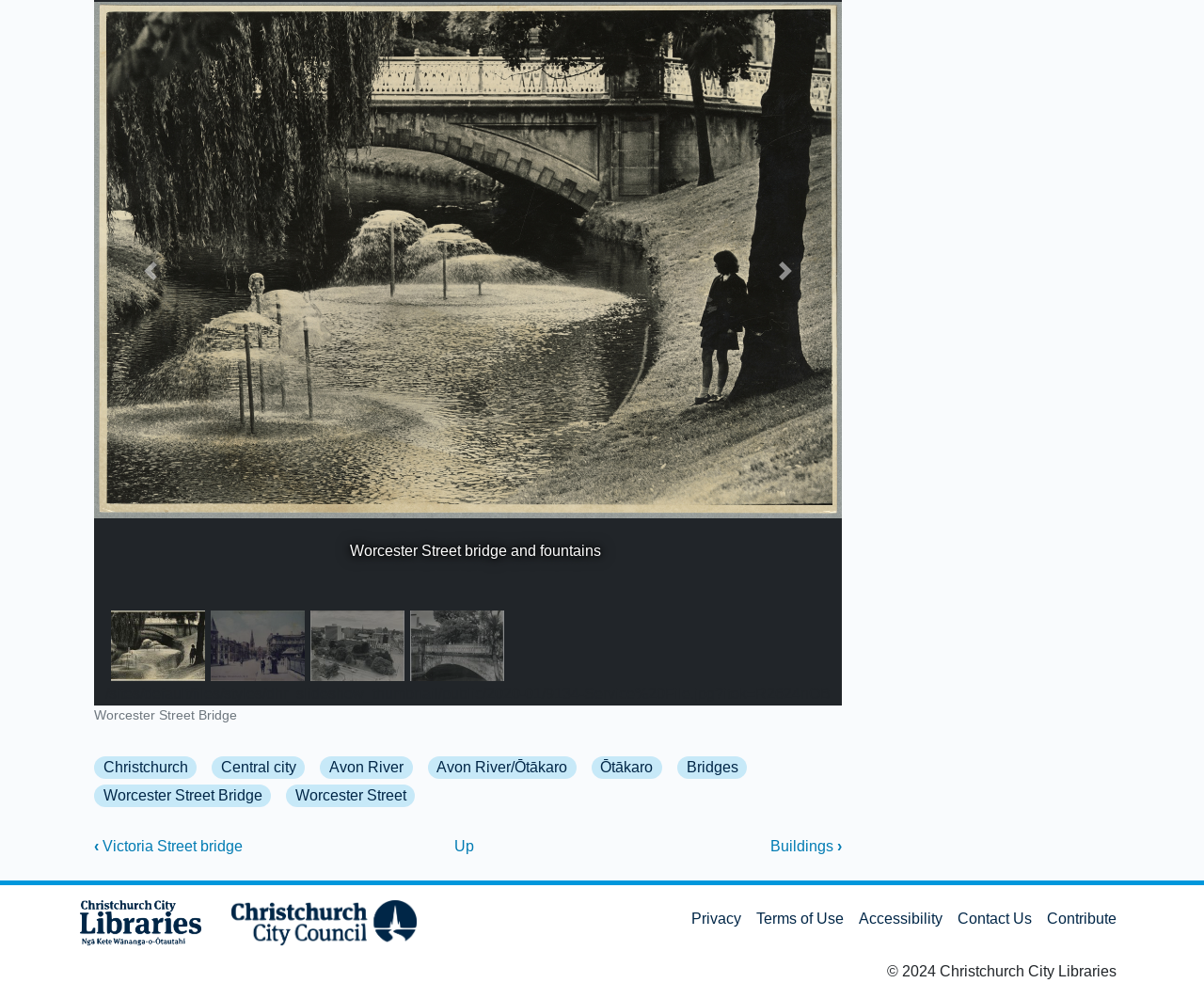Determine the bounding box coordinates of the clickable region to execute the instruction: "Click on the 'TALK TO US' link". The coordinates should be four float numbers between 0 and 1, denoted as [left, top, right, bottom].

None